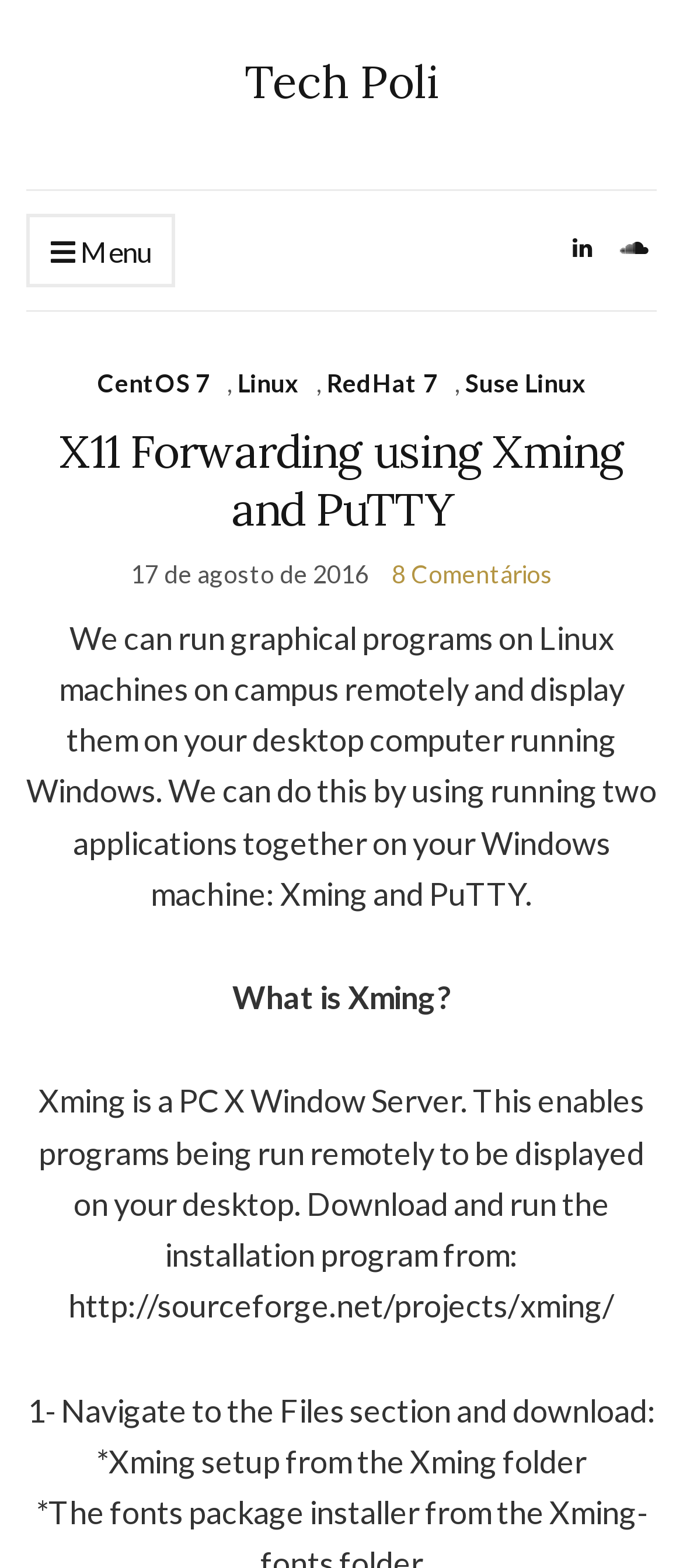Find the bounding box coordinates of the clickable area that will achieve the following instruction: "Check the comments".

[0.573, 0.356, 0.809, 0.375]